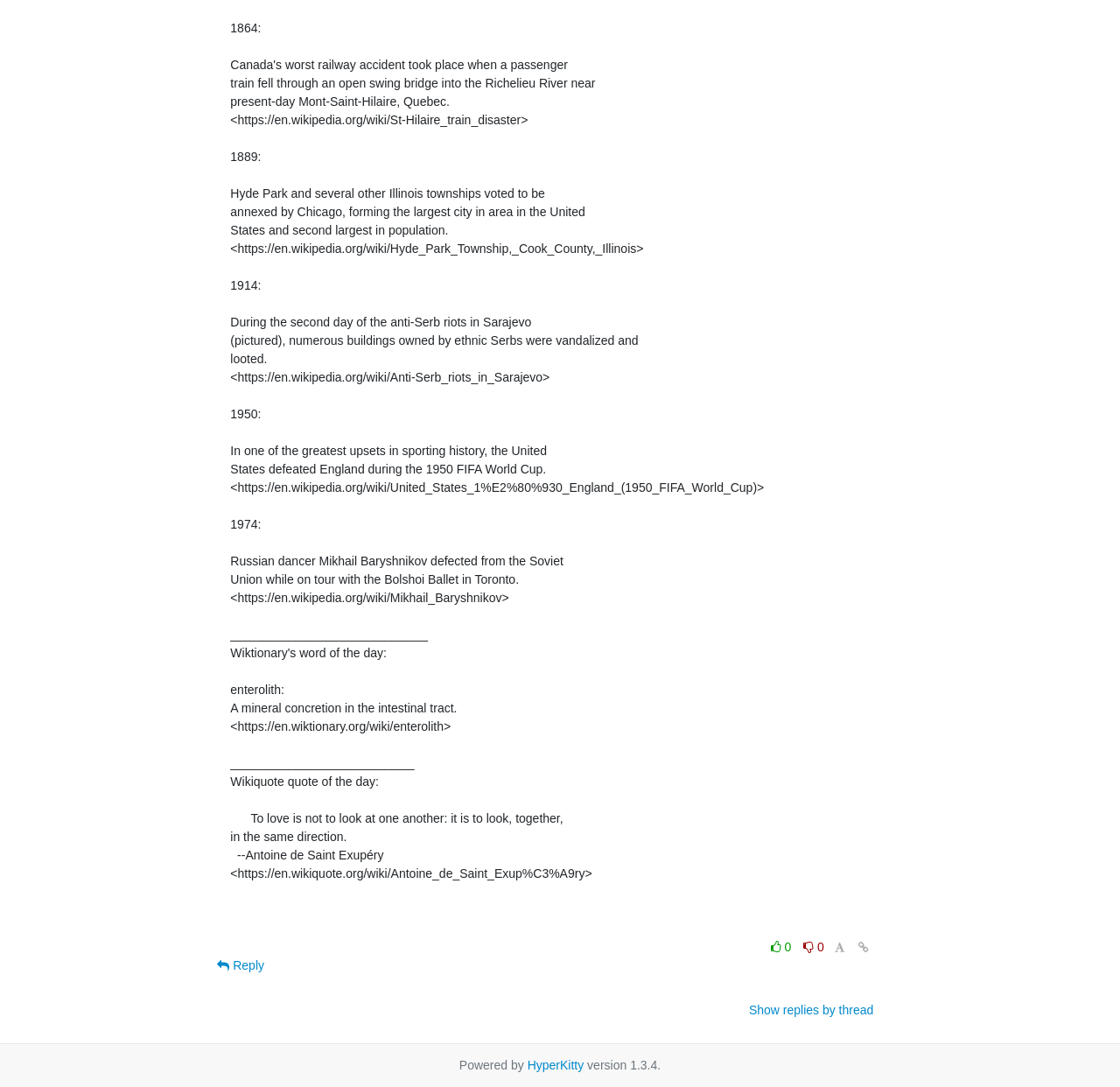Please determine the bounding box of the UI element that matches this description: title="Permalink for this message". The coordinates should be given as (top-left x, top-left y, bottom-right x, bottom-right y), with all values between 0 and 1.

[0.763, 0.862, 0.78, 0.881]